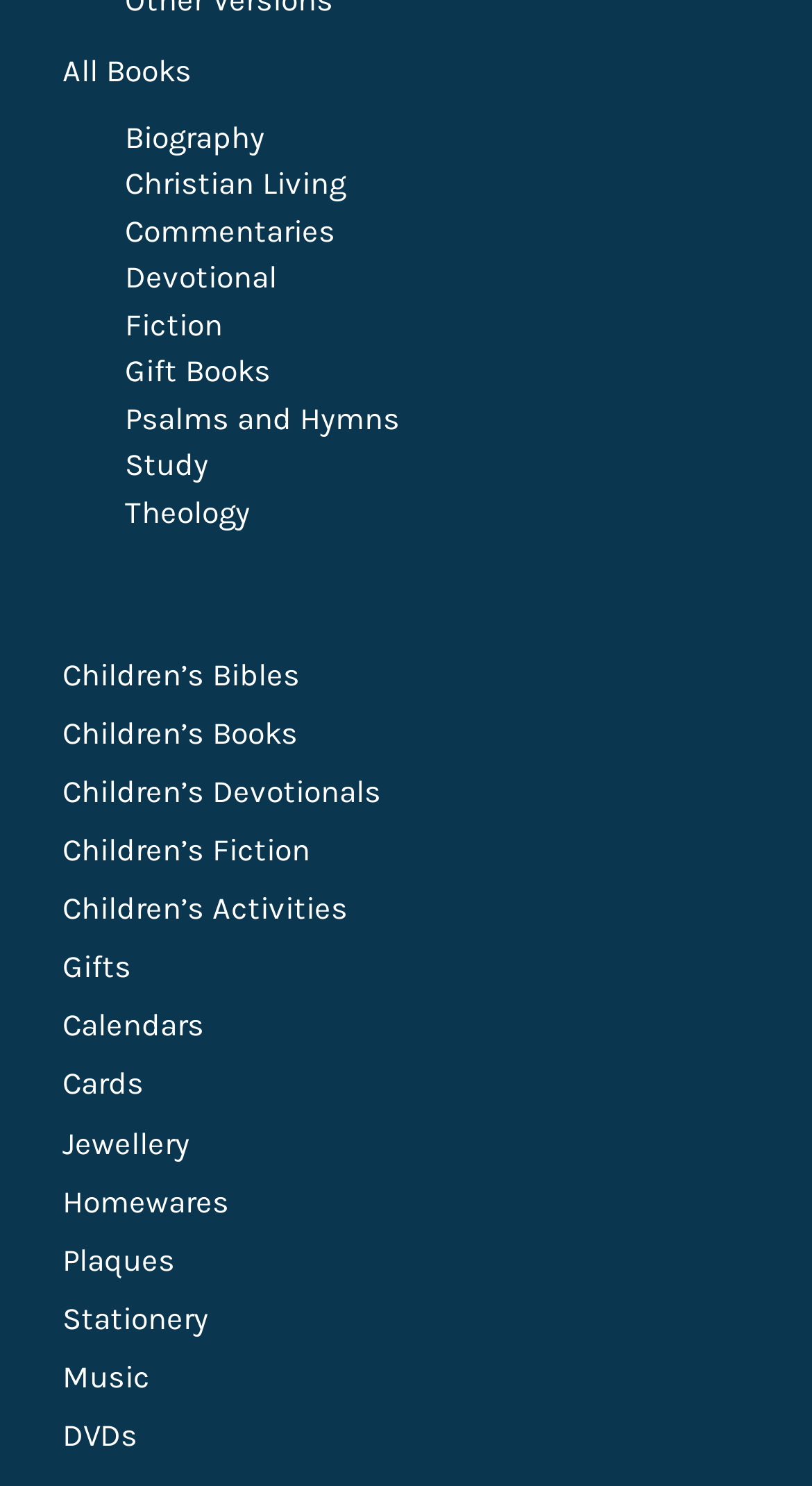Please find and report the bounding box coordinates of the element to click in order to perform the following action: "Listen to Music". The coordinates should be expressed as four float numbers between 0 and 1, in the format [left, top, right, bottom].

[0.077, 0.914, 0.185, 0.939]